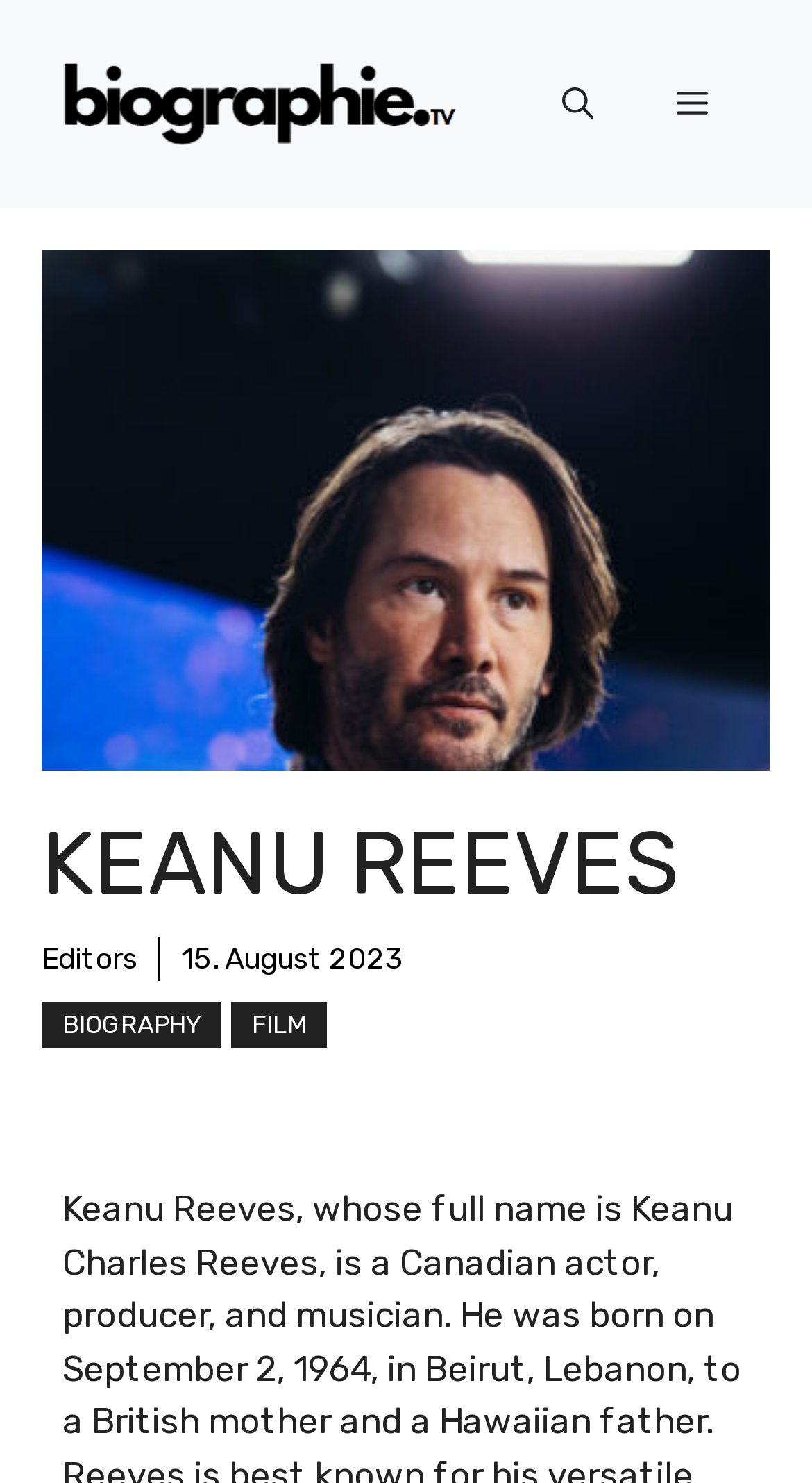Generate a thorough caption that explains the contents of the webpage.

The webpage is about Keanu Reeves, a Canadian actor, producer, and musician. At the top of the page, there is a banner with the site's name, "Biographie TV", accompanied by an image of the site's logo. To the right of the banner, there is a navigation section with a mobile toggle button, an "Open search" button, and a "Menu" button that expands to reveal a primary menu.

Below the banner, there is a large heading that reads "KEANU REEVES" in bold font. Underneath the heading, there are three links: "Editors", "BIOGRAPHY", and "FILM", which are likely related to Keanu Reeves' career and life.

To the right of the links, there is a time stamp that reads "15. August 2023", indicating when the content was last updated. Below the links and time stamp, there is a large figure that takes up most of the page's width, featuring an image of Keanu Reeves.

Overall, the webpage appears to be a biographical page about Keanu Reeves, with a focus on his career and life.